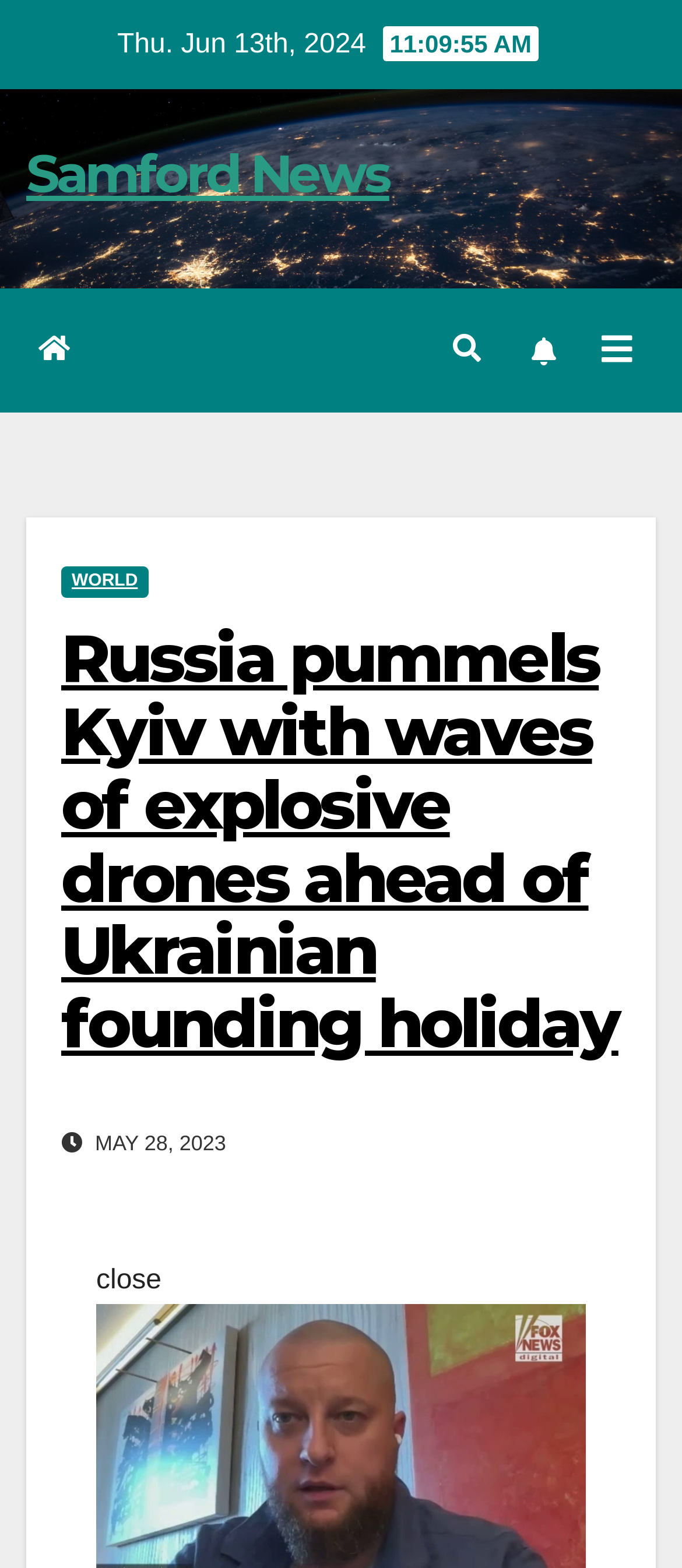What is the name of the news website?
Please answer the question as detailed as possible.

I found the name of the news website by looking at the top-left corner of the webpage, where it says 'Samford News' in a link element.